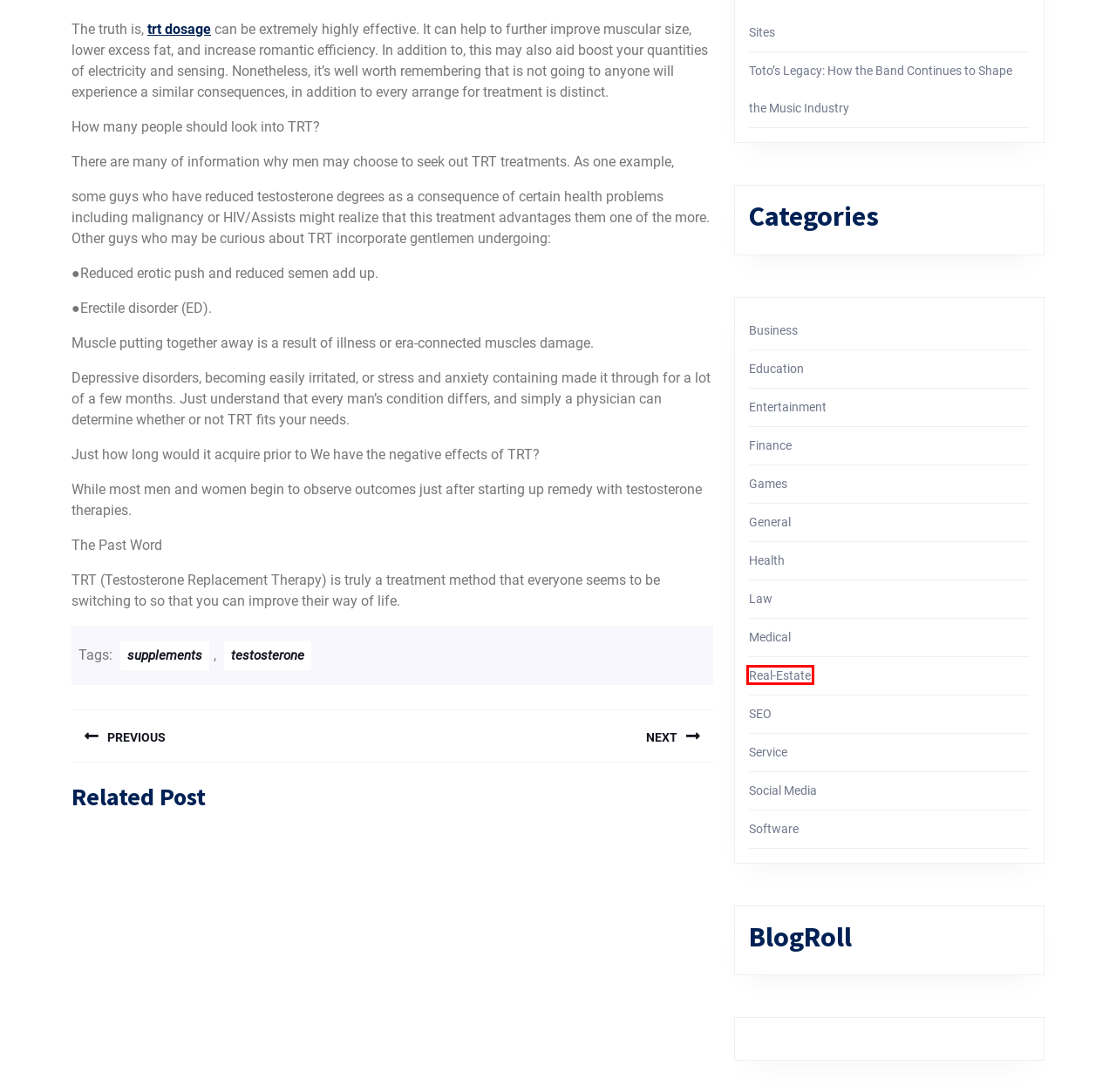You are looking at a screenshot of a webpage with a red bounding box around an element. Determine the best matching webpage description for the new webpage resulting from clicking the element in the red bounding box. Here are the descriptions:
A. Social Media – Send More Idiots
B. supplements – Send More Idiots
C. Law – Send More Idiots
D. Entertainment – Send More Idiots
E. Real-Estate – Send More Idiots
F. Business – Send More Idiots
G. Toto’s Legacy: How the Band Continues to Shape the Music Industry – Send More Idiots
H. Service – Send More Idiots

E